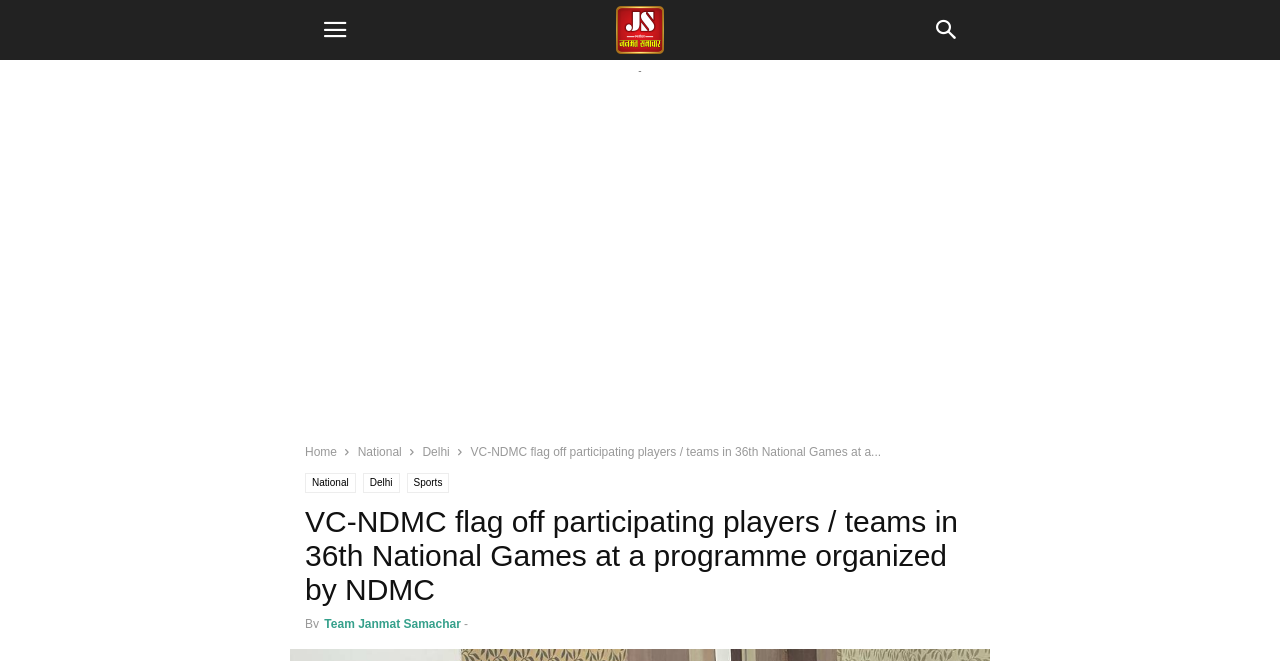What is the name of the publication?
From the image, respond with a single word or phrase.

Janmat Samachar